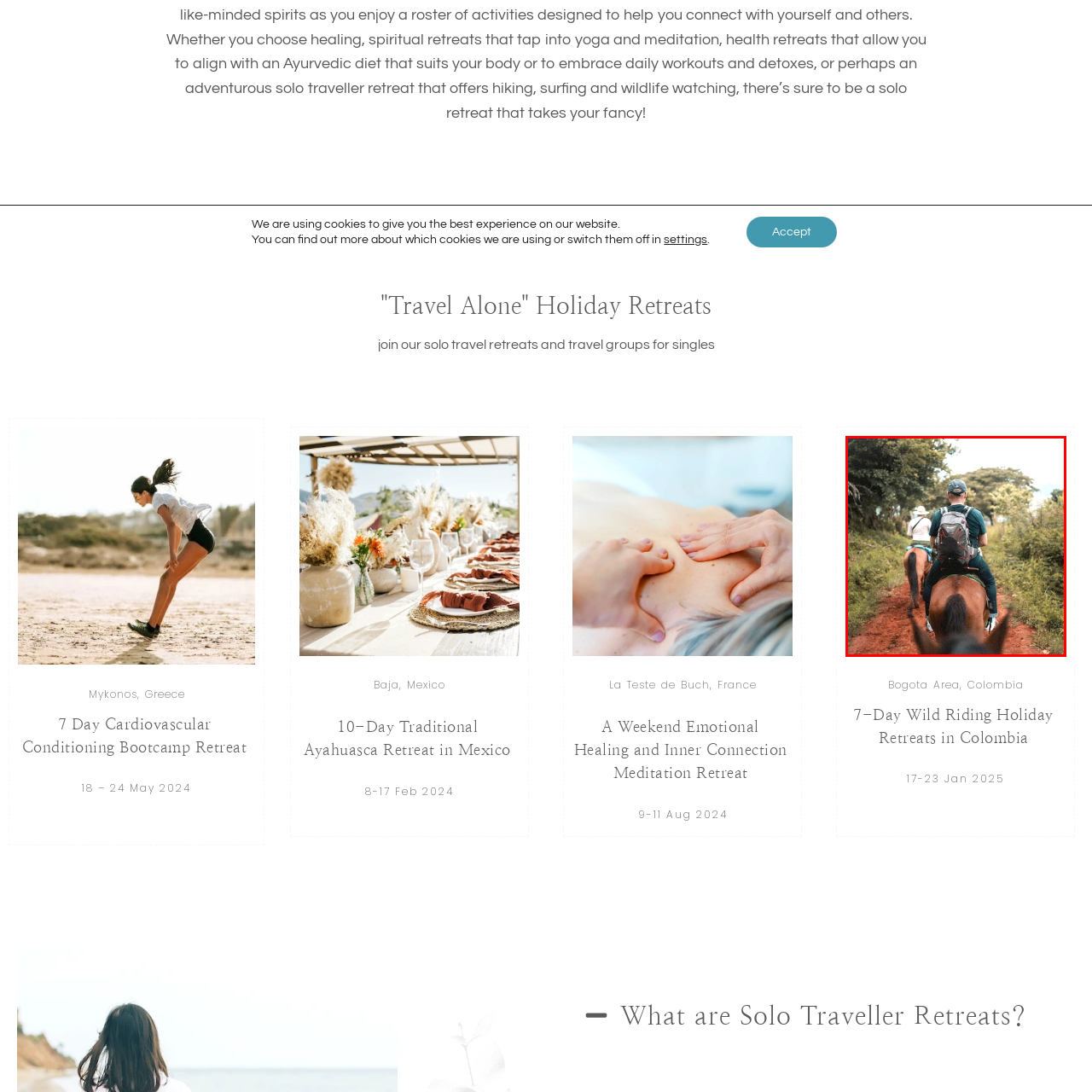View the area enclosed by the red box, What is the duration of the Wild Riding Holiday Retreats? Respond using one word or phrase.

7 days